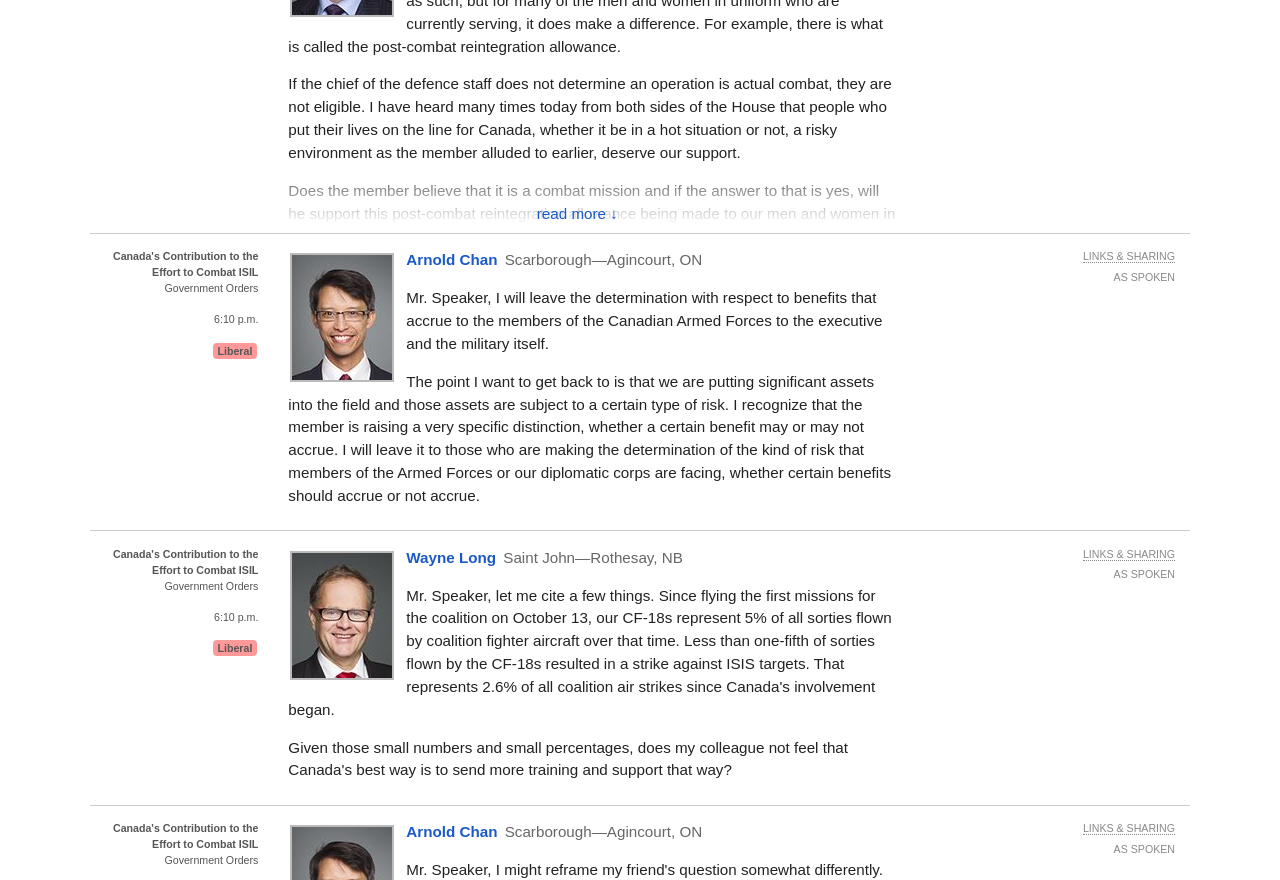What is the speaker's party affiliation?
Give a one-word or short-phrase answer derived from the screenshot.

Liberal